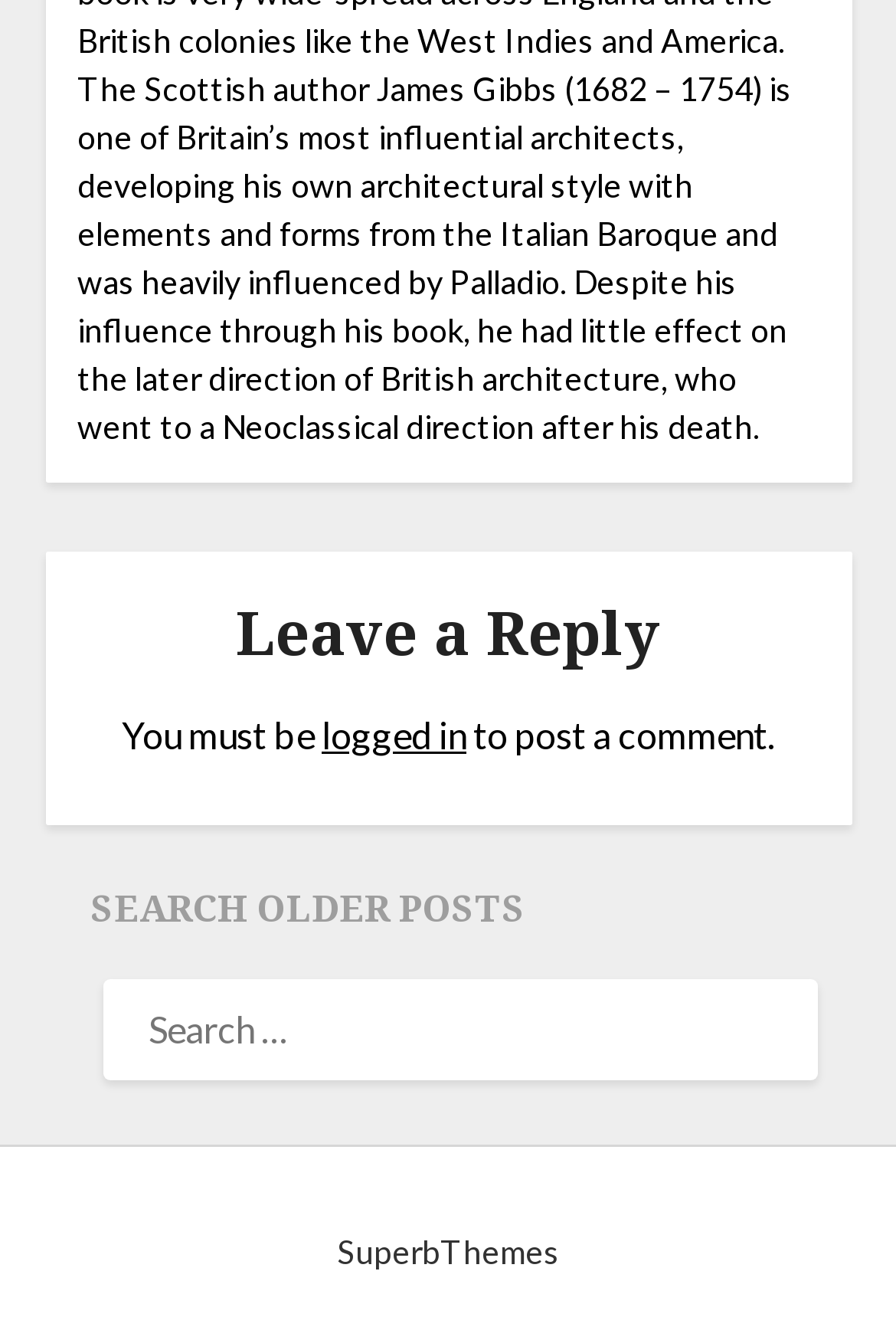Provide a brief response using a word or short phrase to this question:
What is the position of the search box?

Below the heading